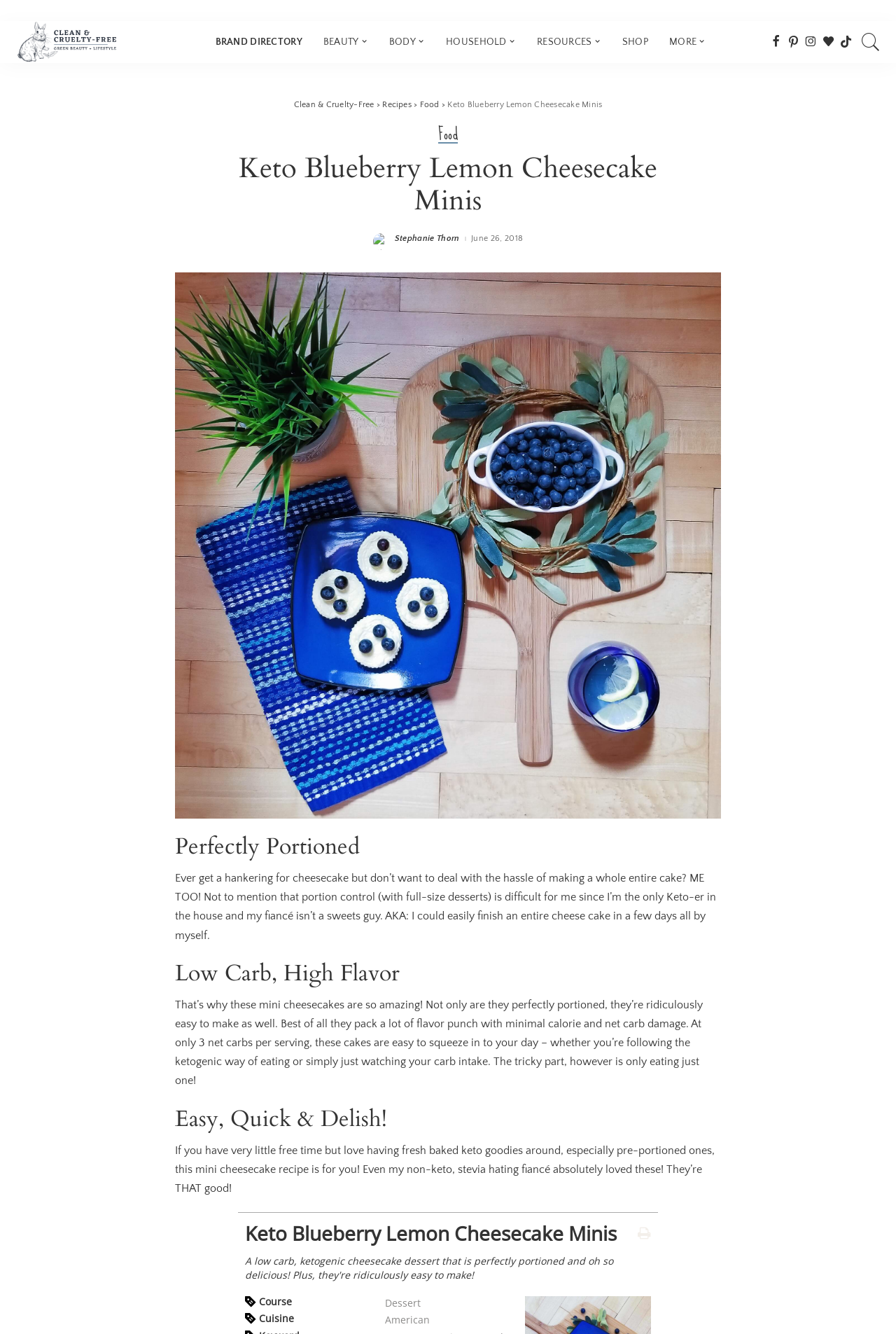What is the name of the recipe?
Give a one-word or short-phrase answer derived from the screenshot.

Keto Blueberry Lemon Cheesecake Minis